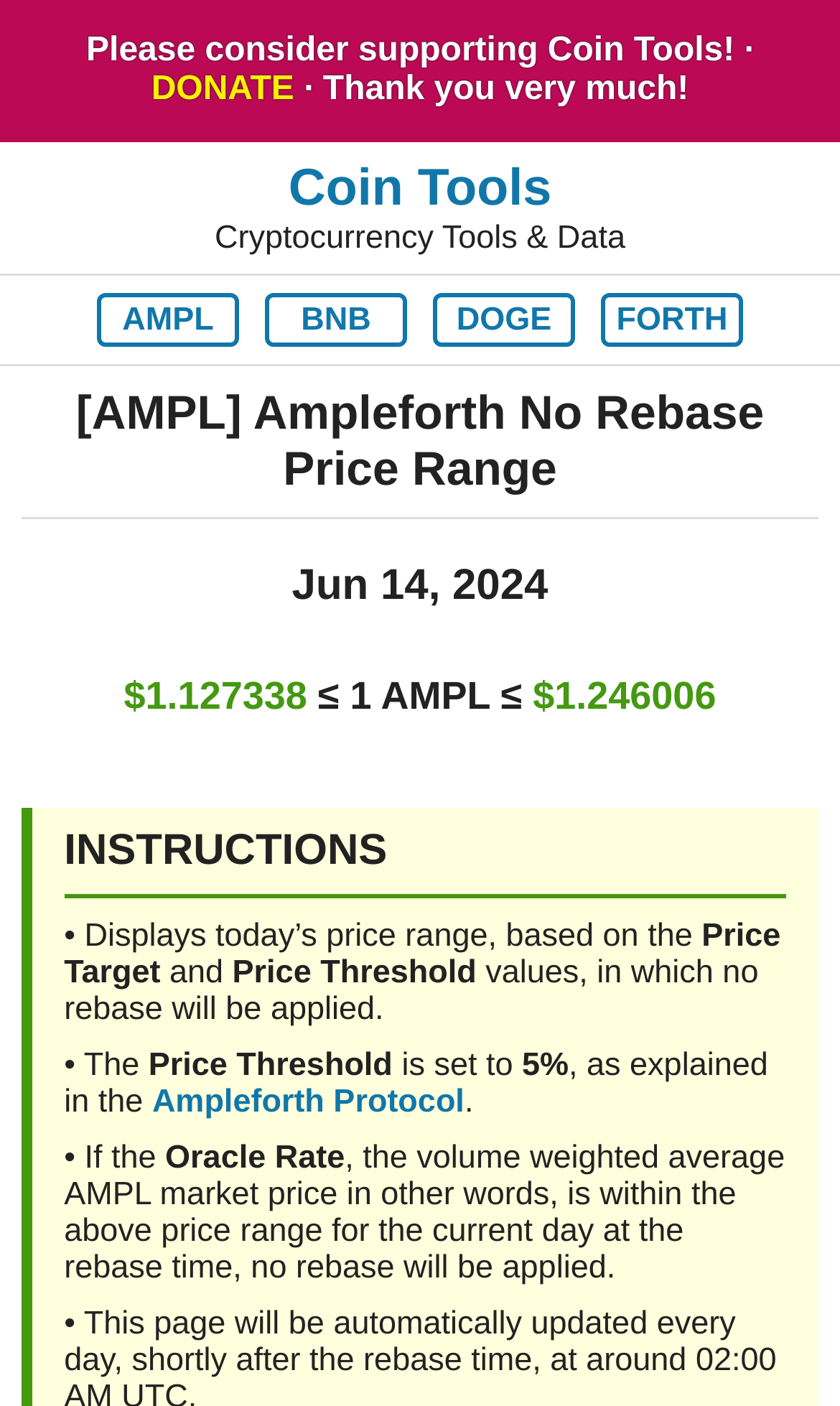Determine the webpage's heading and output its text content.

[AMPL] Ampleforth No Rebase Price Range